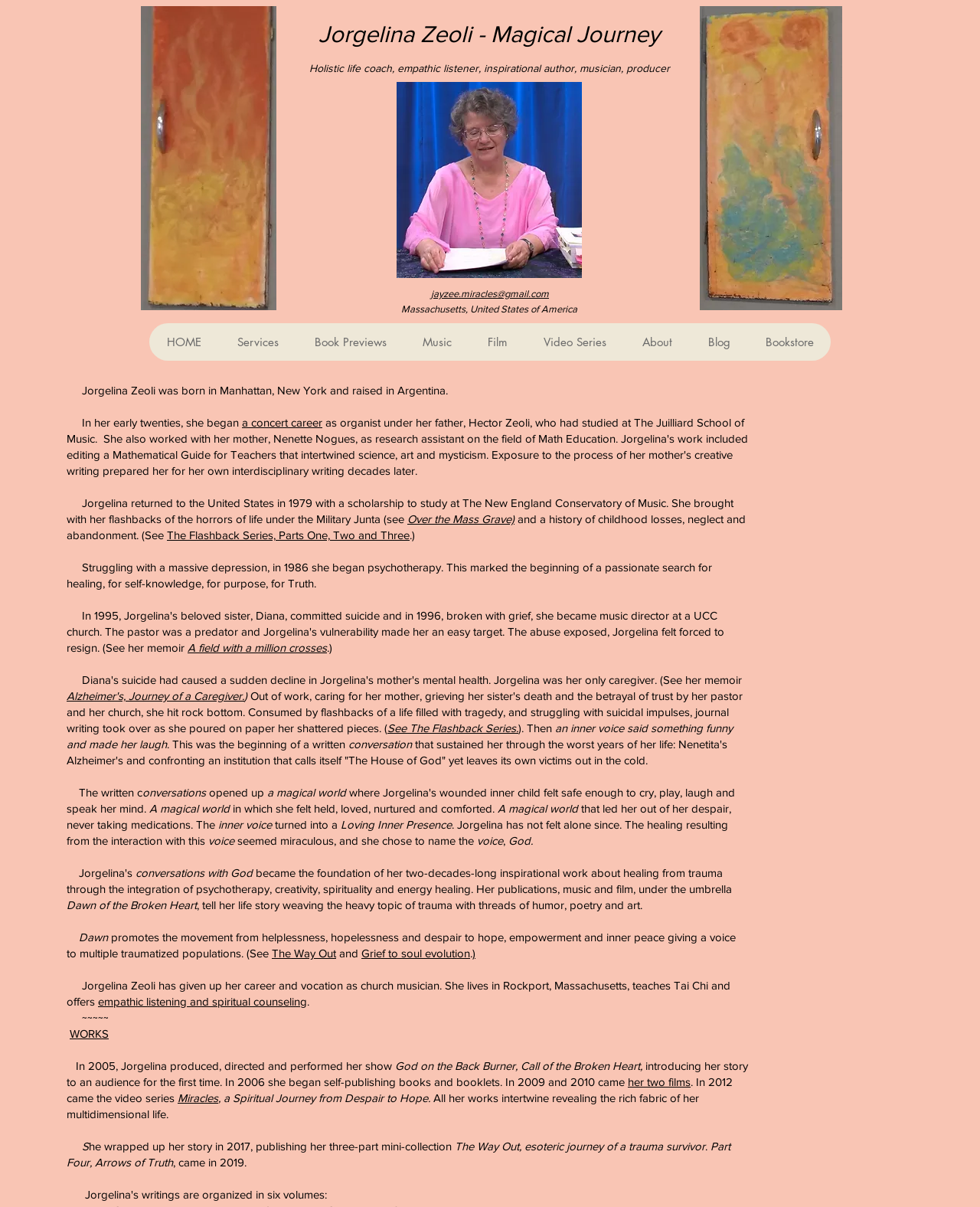Highlight the bounding box coordinates of the element that should be clicked to carry out the following instruction: "Visit Bank Reviews". The coordinates must be given as four float numbers ranging from 0 to 1, i.e., [left, top, right, bottom].

None